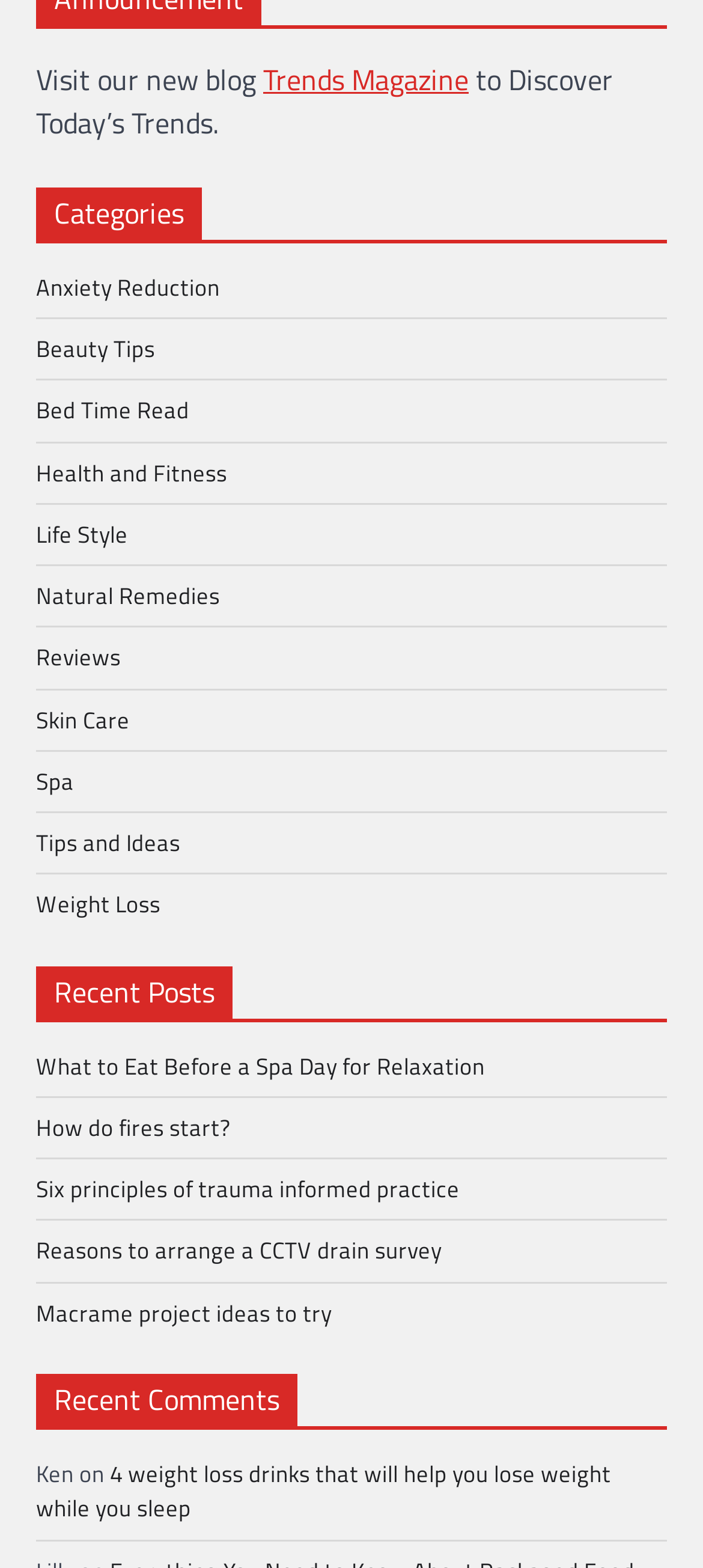Using the webpage screenshot and the element description Bed Time Read, determine the bounding box coordinates. Specify the coordinates in the format (top-left x, top-left y, bottom-right x, bottom-right y) with values ranging from 0 to 1.

[0.051, 0.25, 0.269, 0.273]